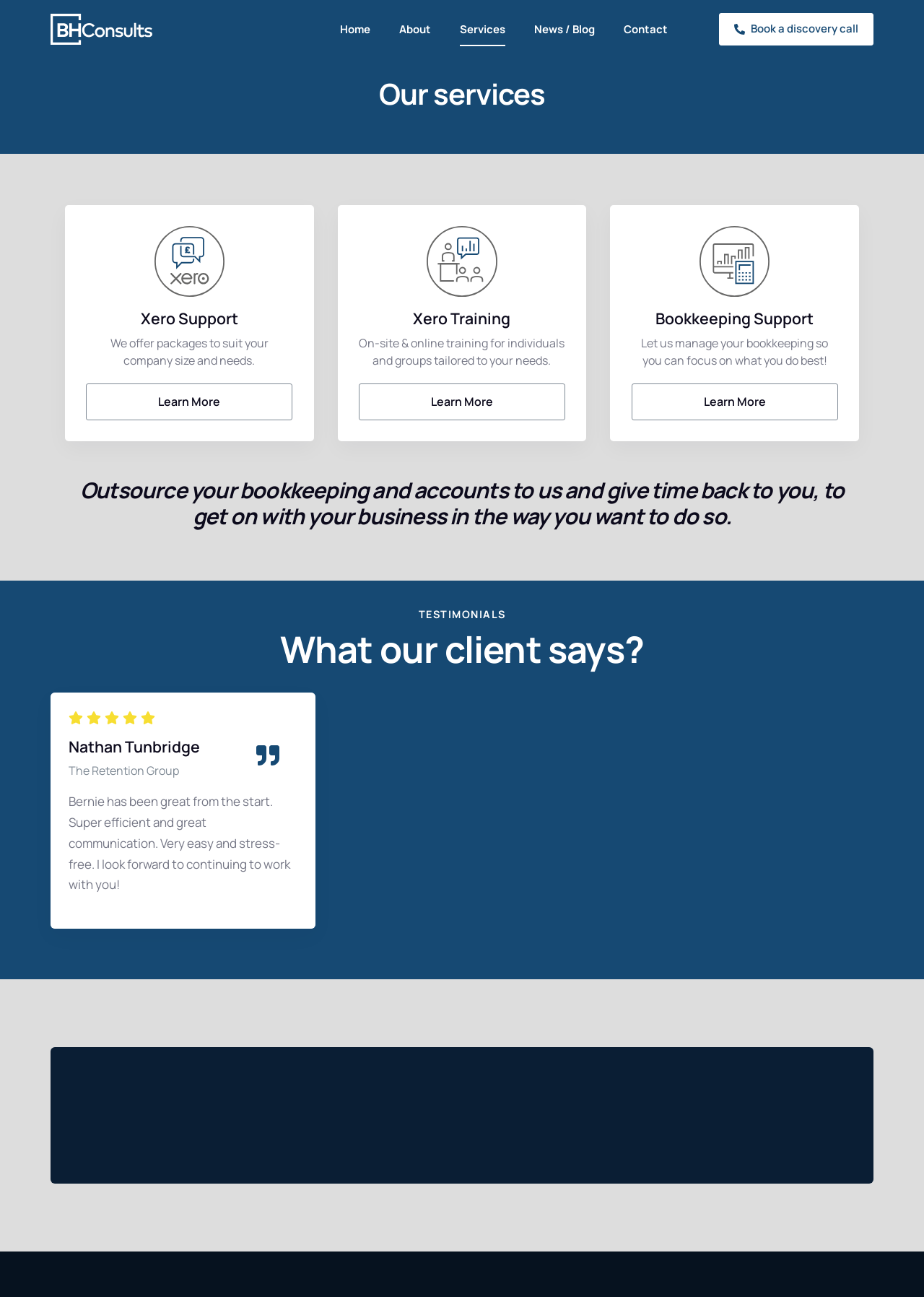Please find the bounding box for the UI component described as follows: "Book a discovery call".

[0.778, 0.01, 0.945, 0.035]